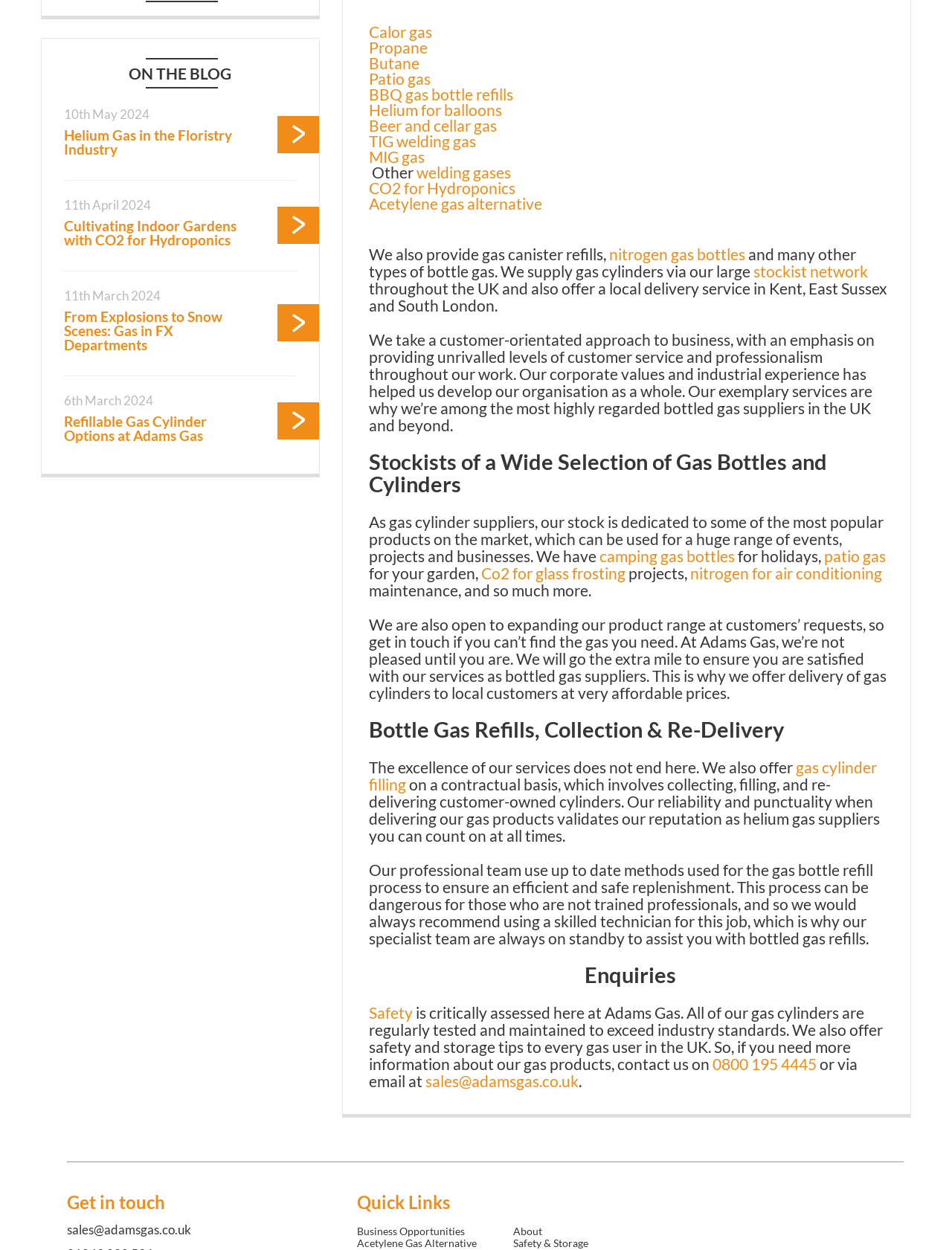Please find the bounding box coordinates for the clickable element needed to perform this instruction: "Learn about 'Refillable Gas Cylinder Options at Adams Gas'".

[0.067, 0.33, 0.217, 0.355]